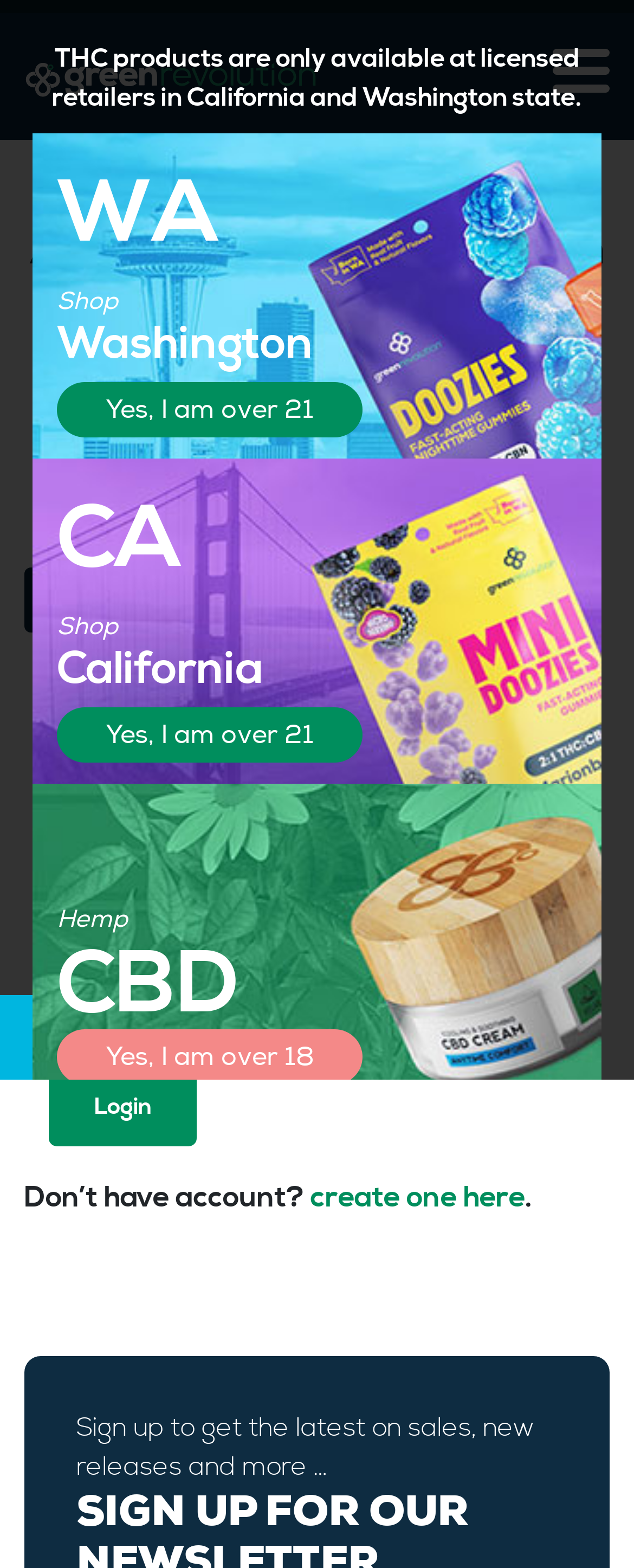How many tabs are available in the login section?
Look at the screenshot and respond with a single word or phrase.

2